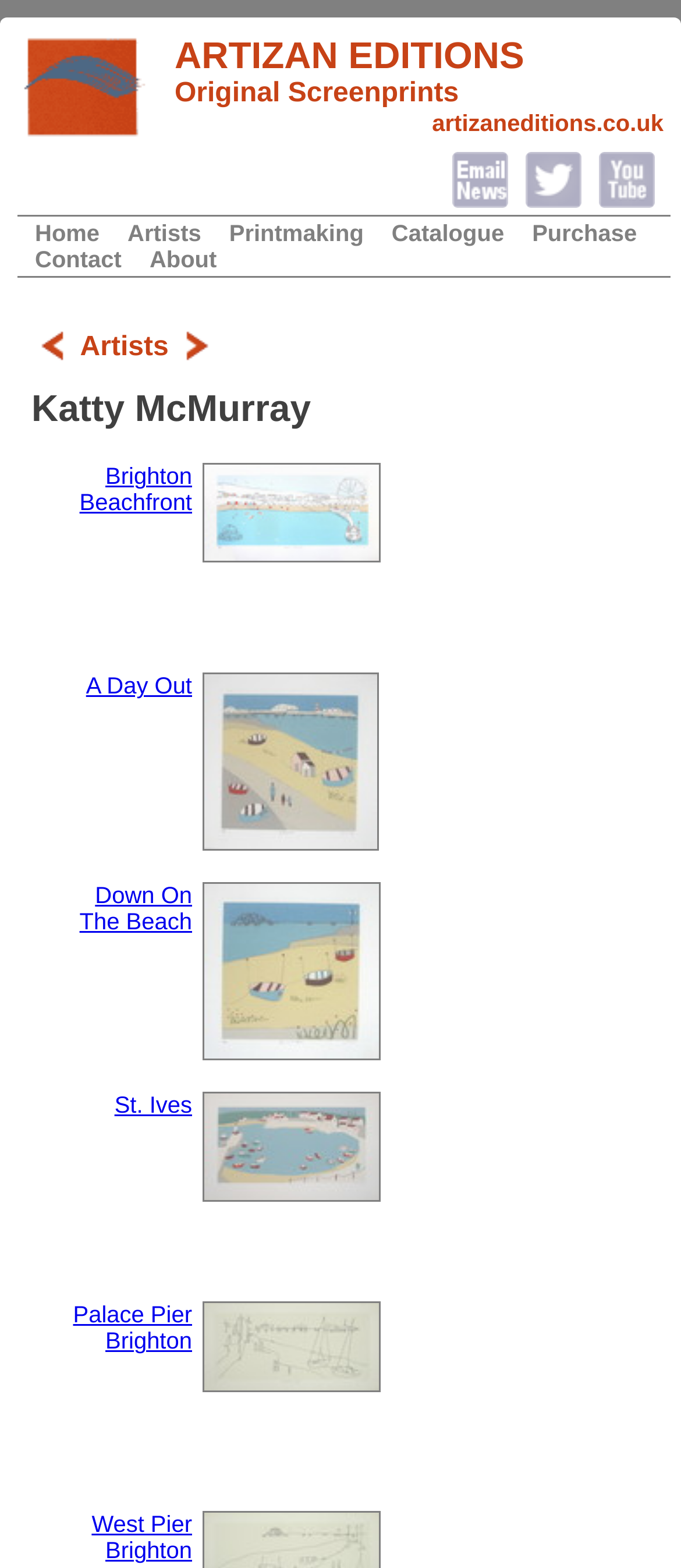Pinpoint the bounding box coordinates of the area that should be clicked to complete the following instruction: "Sign up for Email News". The coordinates must be given as four float numbers between 0 and 1, i.e., [left, top, right, bottom].

[0.651, 0.12, 0.759, 0.137]